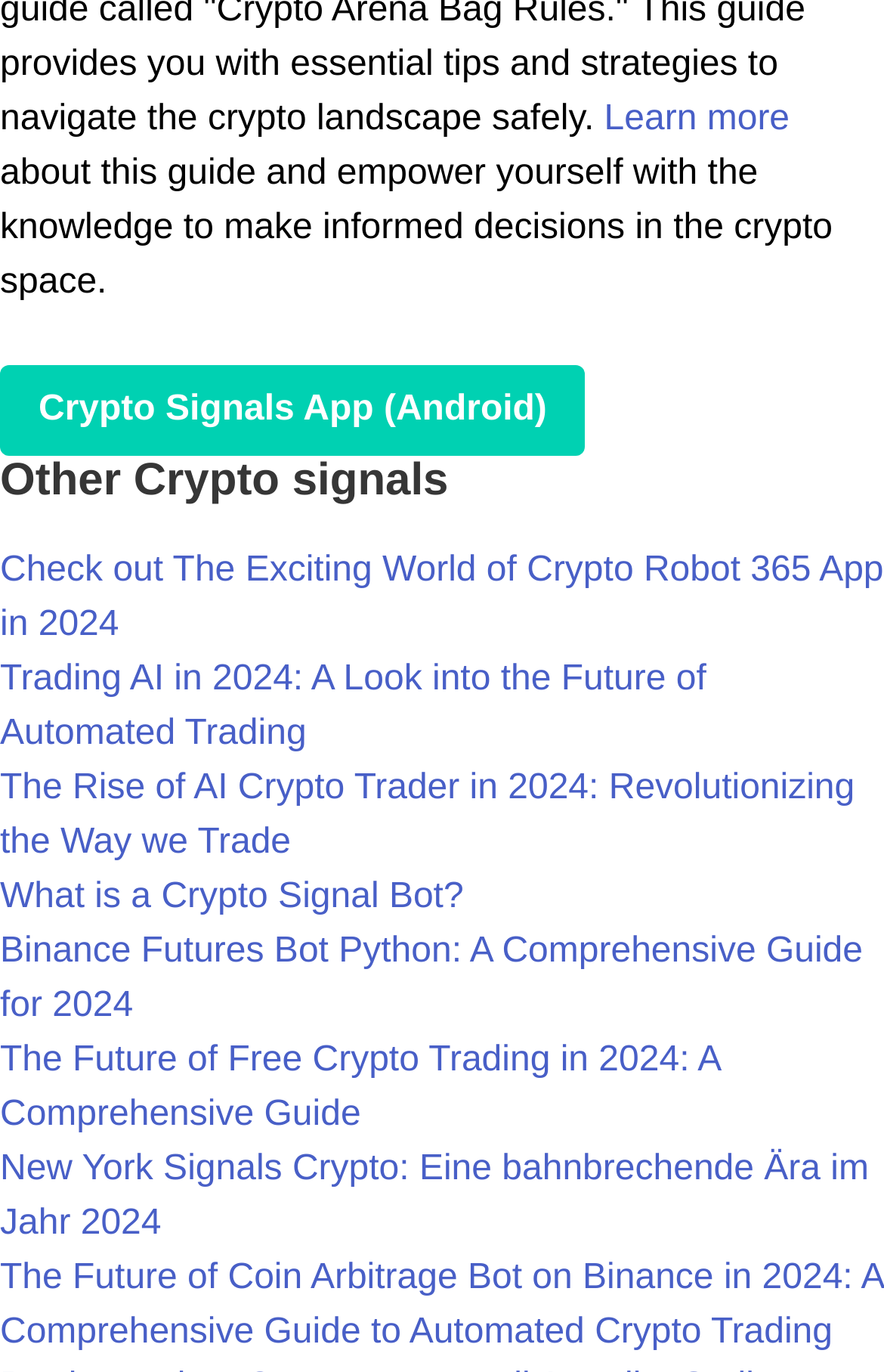Determine the bounding box coordinates of the region to click in order to accomplish the following instruction: "Download Crypto Signals App for Android". Provide the coordinates as four float numbers between 0 and 1, specifically [left, top, right, bottom].

[0.0, 0.267, 0.662, 0.333]